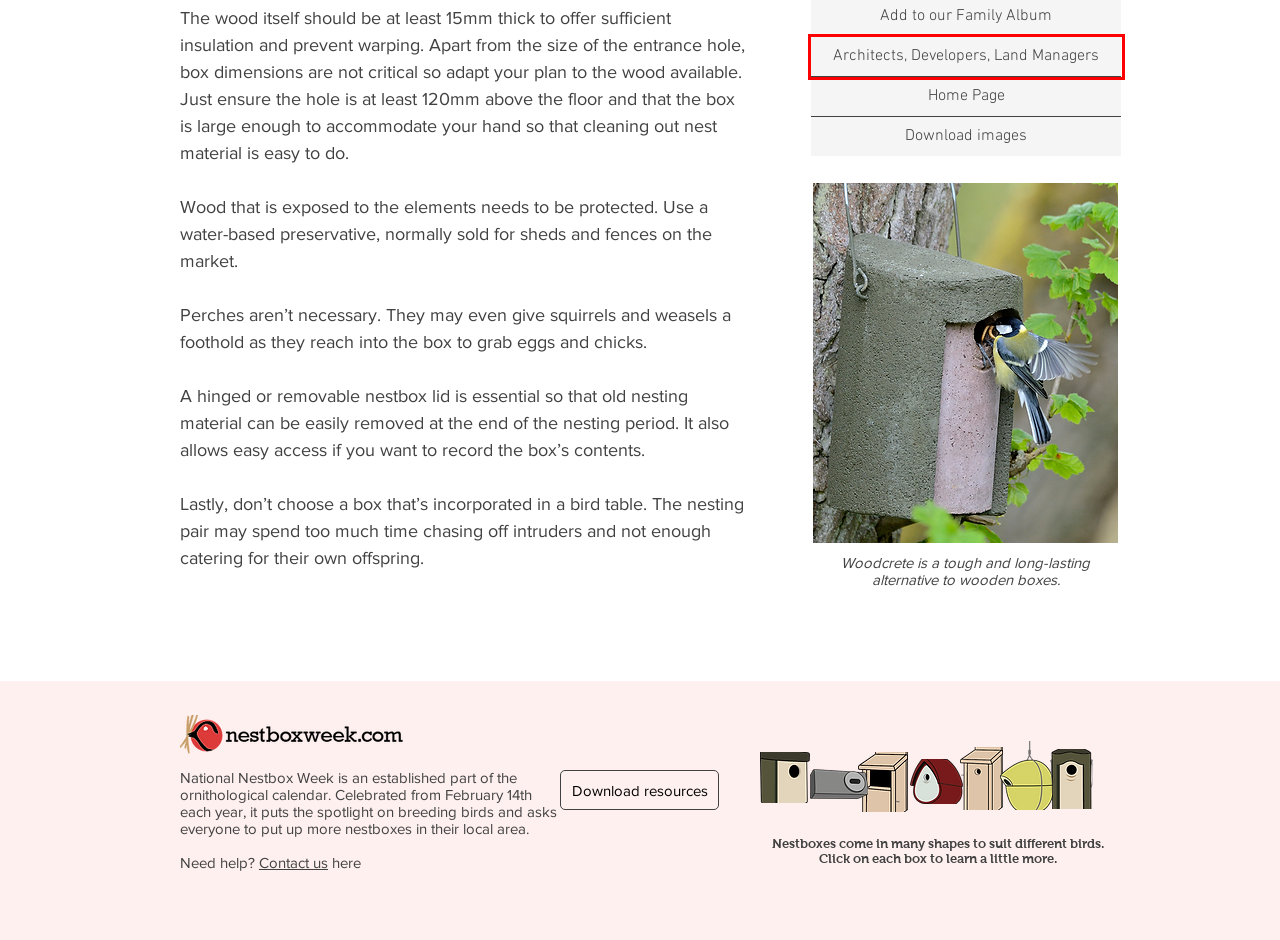Look at the screenshot of a webpage where a red bounding box surrounds a UI element. Your task is to select the best-matching webpage description for the new webpage after you click the element within the bounding box. The available options are:
A. Why do nestboxes matter? | Nestbox Week
B. Contact us | Nestbox Week
C. Architects, Developers, Land Managers | Nestbox Week
D. National Nestbox Week | Nestbox Week
E. Nestbox Q&A | Nestbox Week
F. When's the best time to put up a box? | Nestbox Week
G. Buying a nestbox | Nestbox Week
H. Make your own open-fronted nestbox | Nestbox Week

C